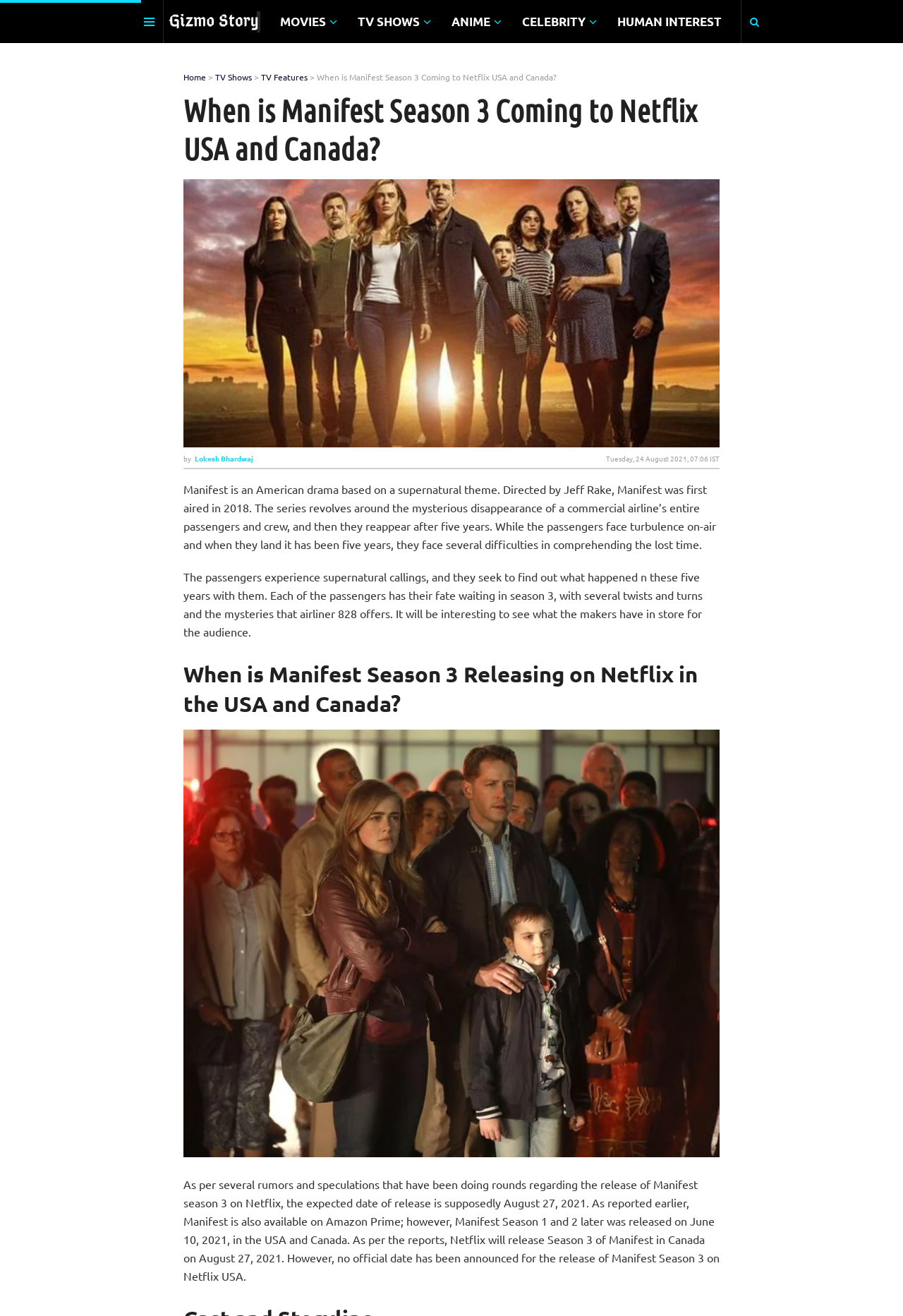Refer to the screenshot and give an in-depth answer to this question: When was Manifest first aired?

According to the webpage content, specifically the text 'Directed by Jeff Rake, Manifest was first aired in 2018.', we can determine that Manifest was first aired in 2018.